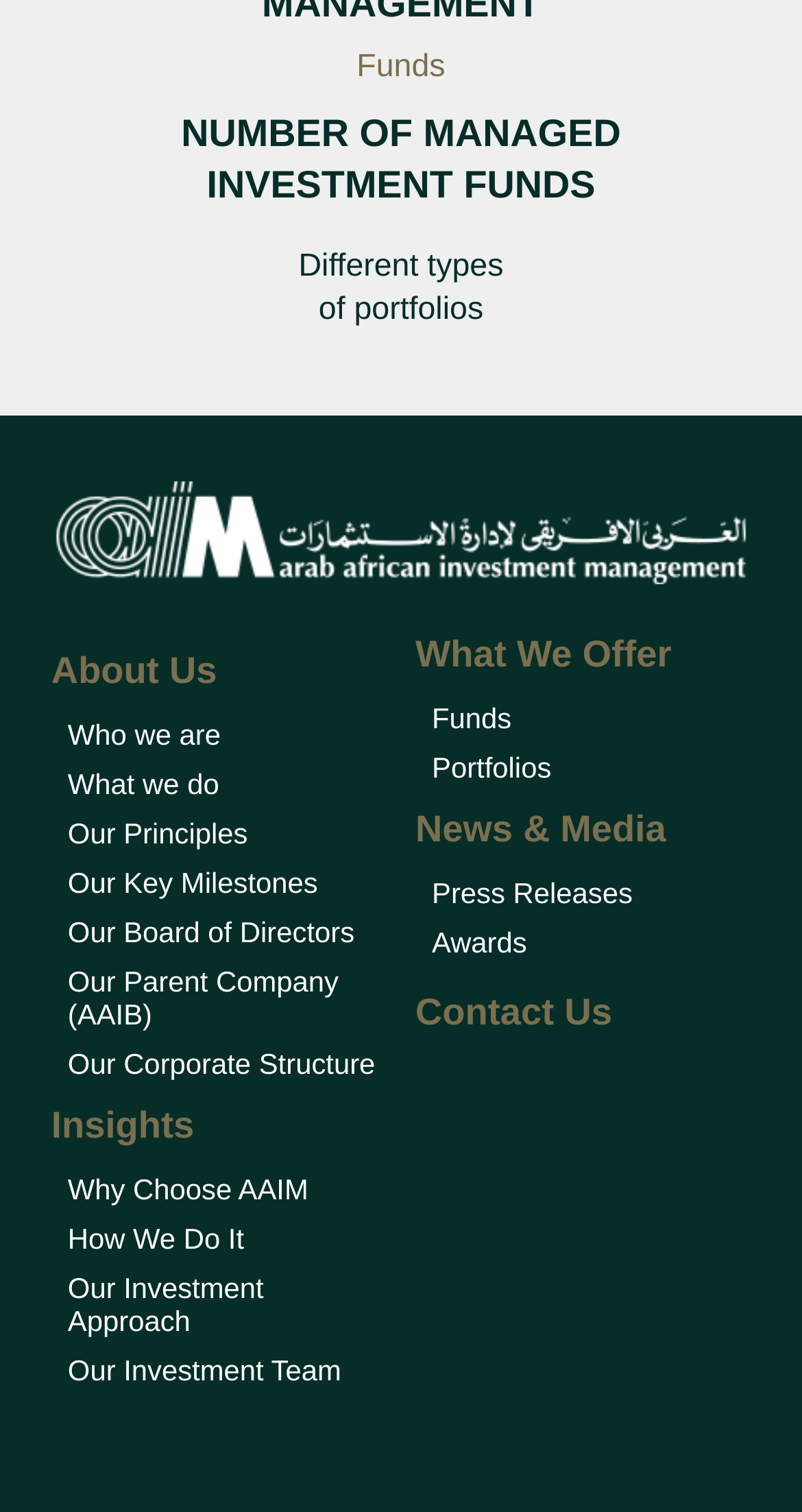What is the purpose of the 'Insights' section?
Examine the screenshot and reply with a single word or phrase.

To provide information